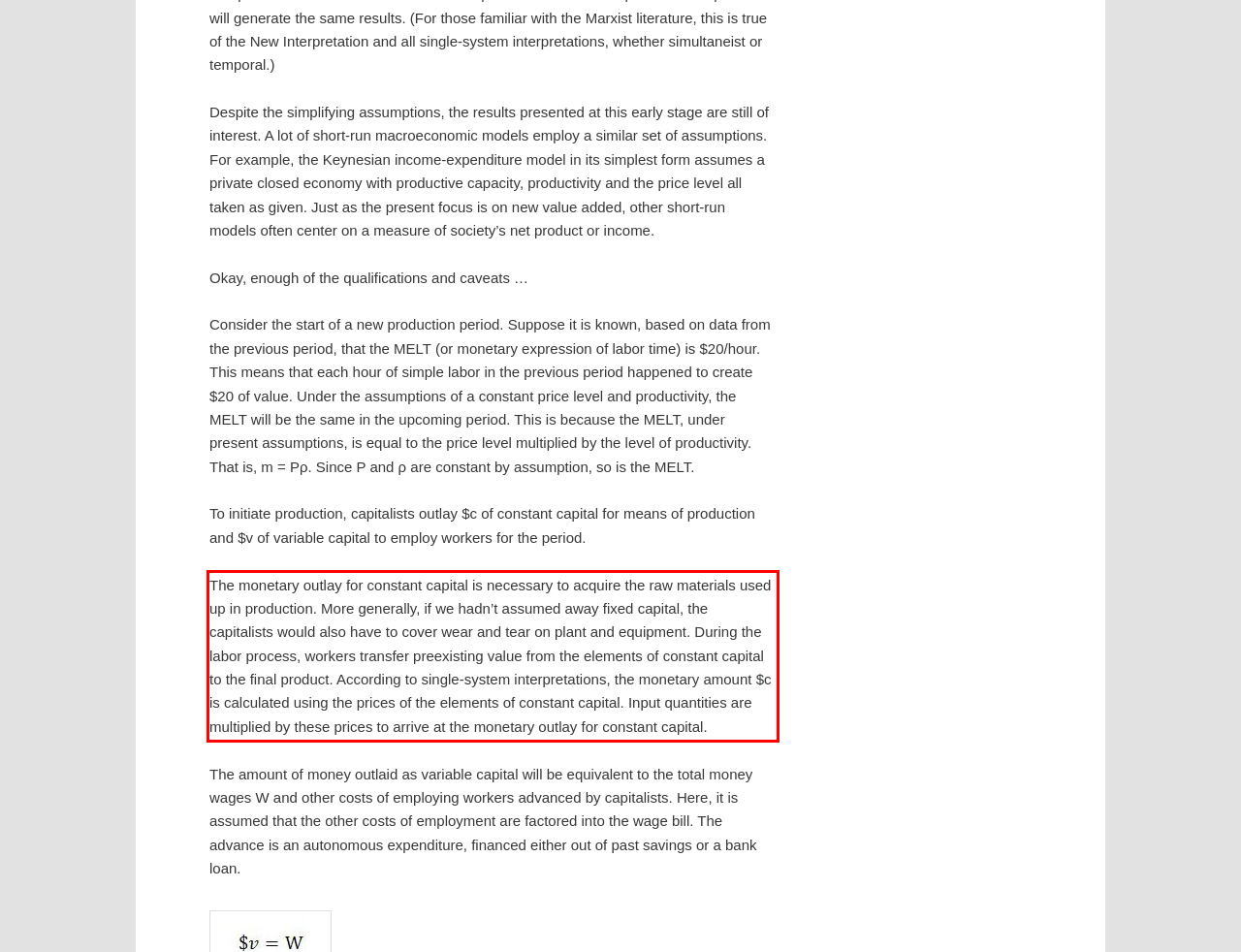Perform OCR on the text inside the red-bordered box in the provided screenshot and output the content.

The monetary outlay for constant capital is necessary to acquire the raw materials used up in production. More generally, if we hadn’t assumed away fixed capital, the capitalists would also have to cover wear and tear on plant and equipment. During the labor process, workers transfer preexisting value from the elements of constant capital to the final product. According to single-system interpretations, the monetary amount $c is calculated using the prices of the elements of constant capital. Input quantities are multiplied by these prices to arrive at the monetary outlay for constant capital.